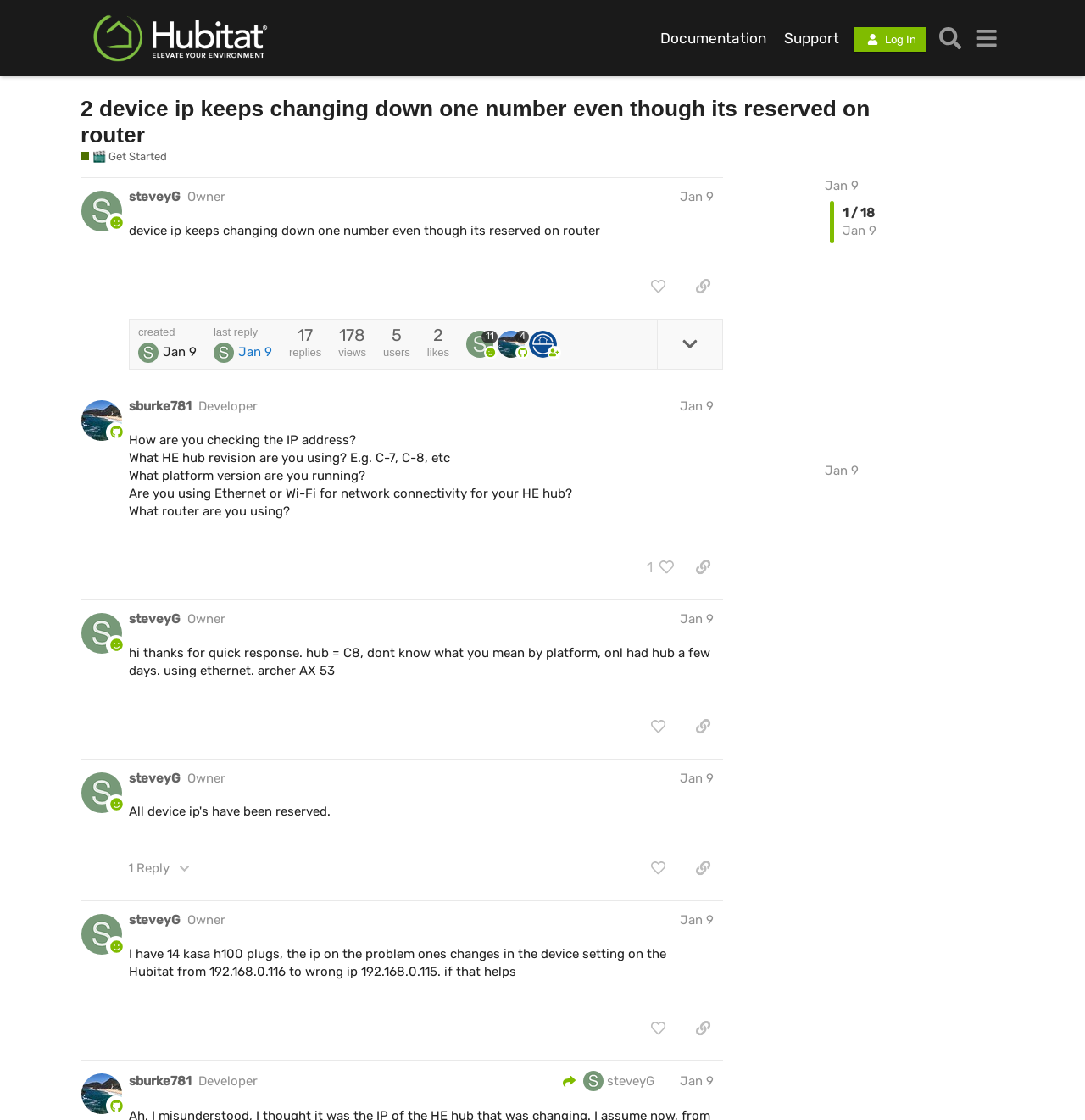Pinpoint the bounding box coordinates of the element to be clicked to execute the instruction: "View the documentation".

[0.601, 0.022, 0.714, 0.046]